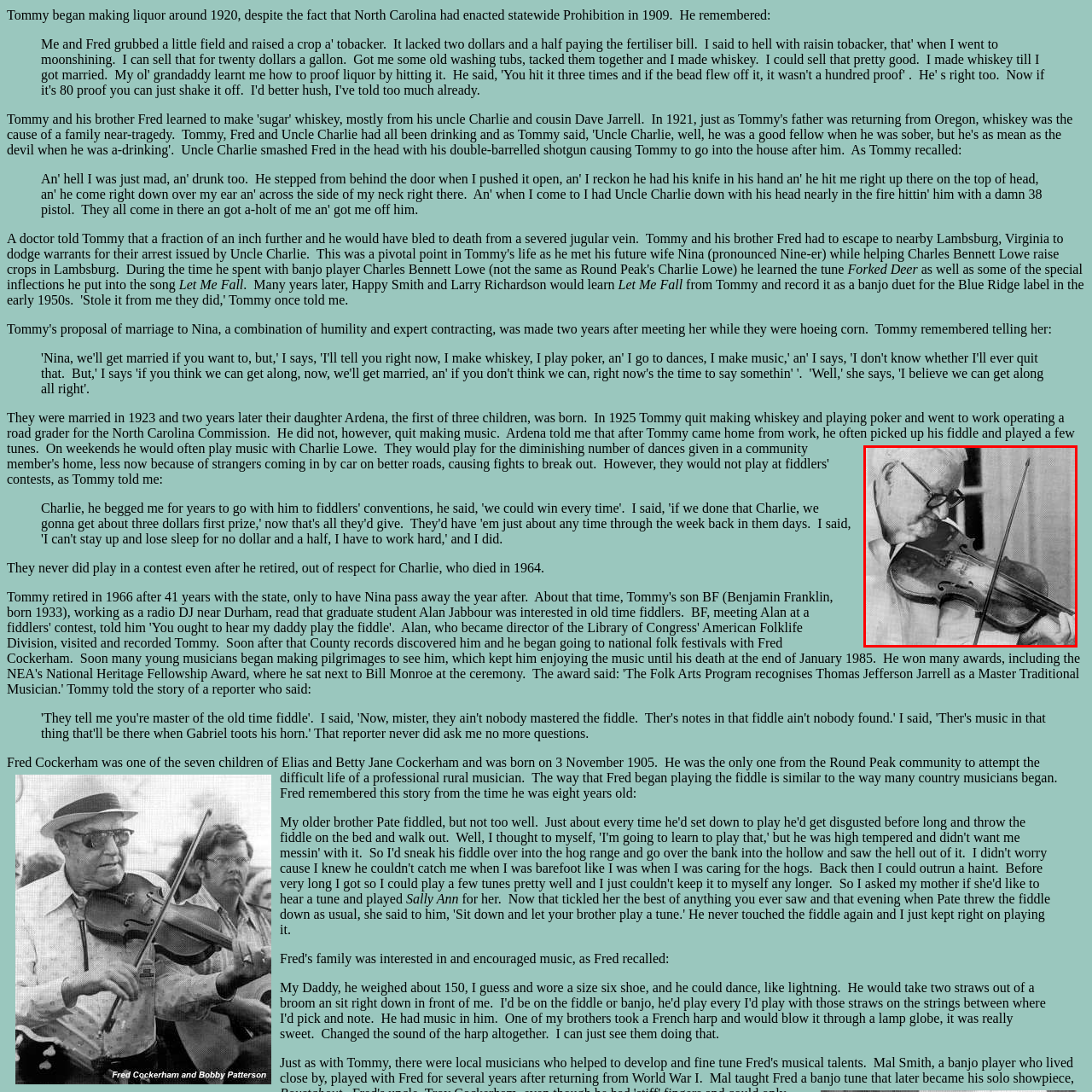Please examine the image within the red bounding box and provide an answer to the following question using a single word or phrase:
What is the gentleman wearing on his nose?

Glasses